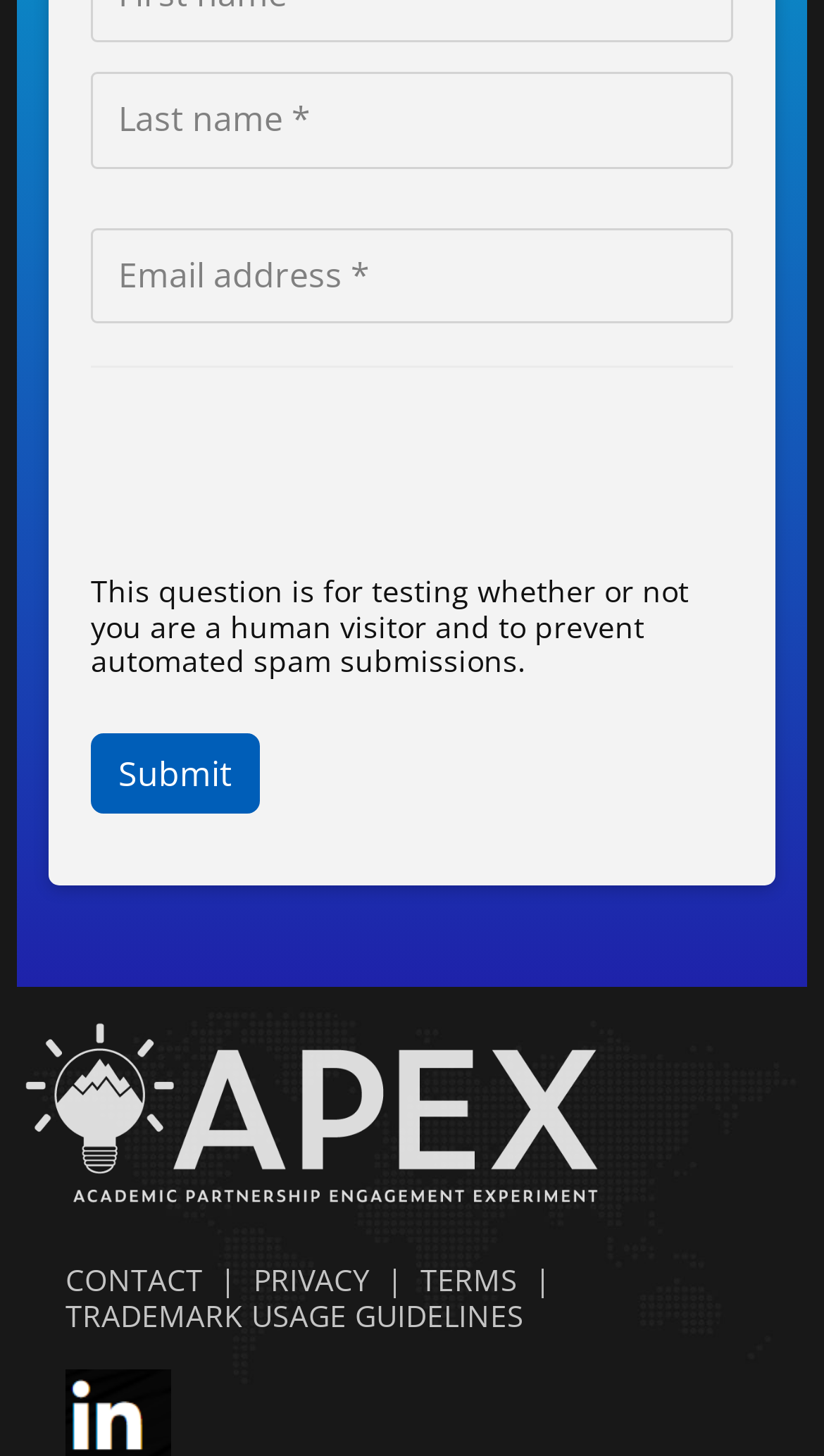How many links are there in the footer?
Please respond to the question with a detailed and thorough explanation.

There are 5 links in the footer, which are 'CONTACT', 'PRIVACY', 'TERMS', 'TRADEMARK USAGE GUIDELINES', and 'linkedin opens in a new window', as indicated by the link elements located at the bottom of the webpage.